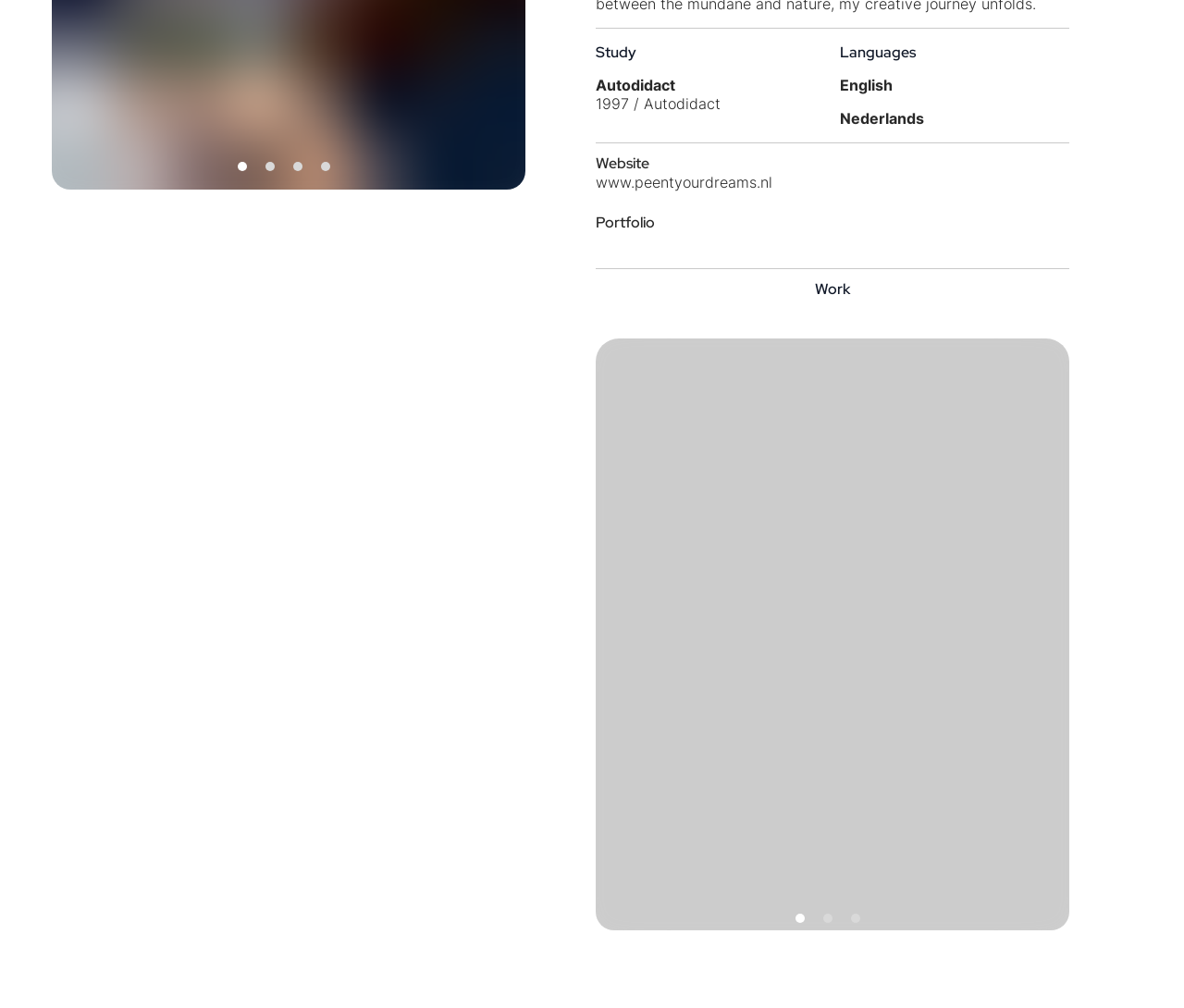Determine the bounding box coordinates for the UI element with the following description: "www.peentyourdreams.nl". The coordinates should be four float numbers between 0 and 1, represented as [left, top, right, bottom].

[0.503, 0.171, 0.652, 0.189]